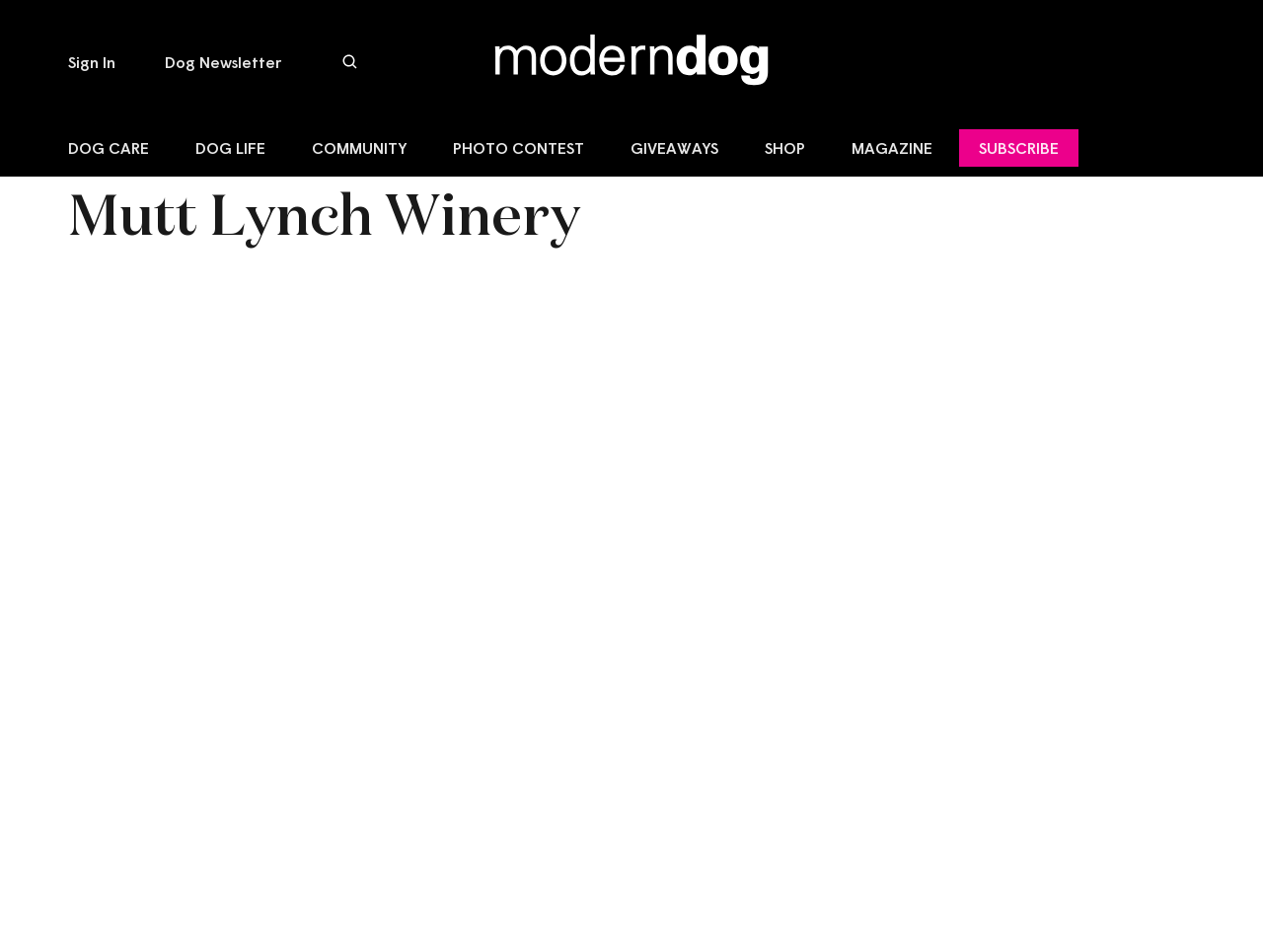Please answer the following question using a single word or phrase: 
What is the purpose of the textbox?

Search